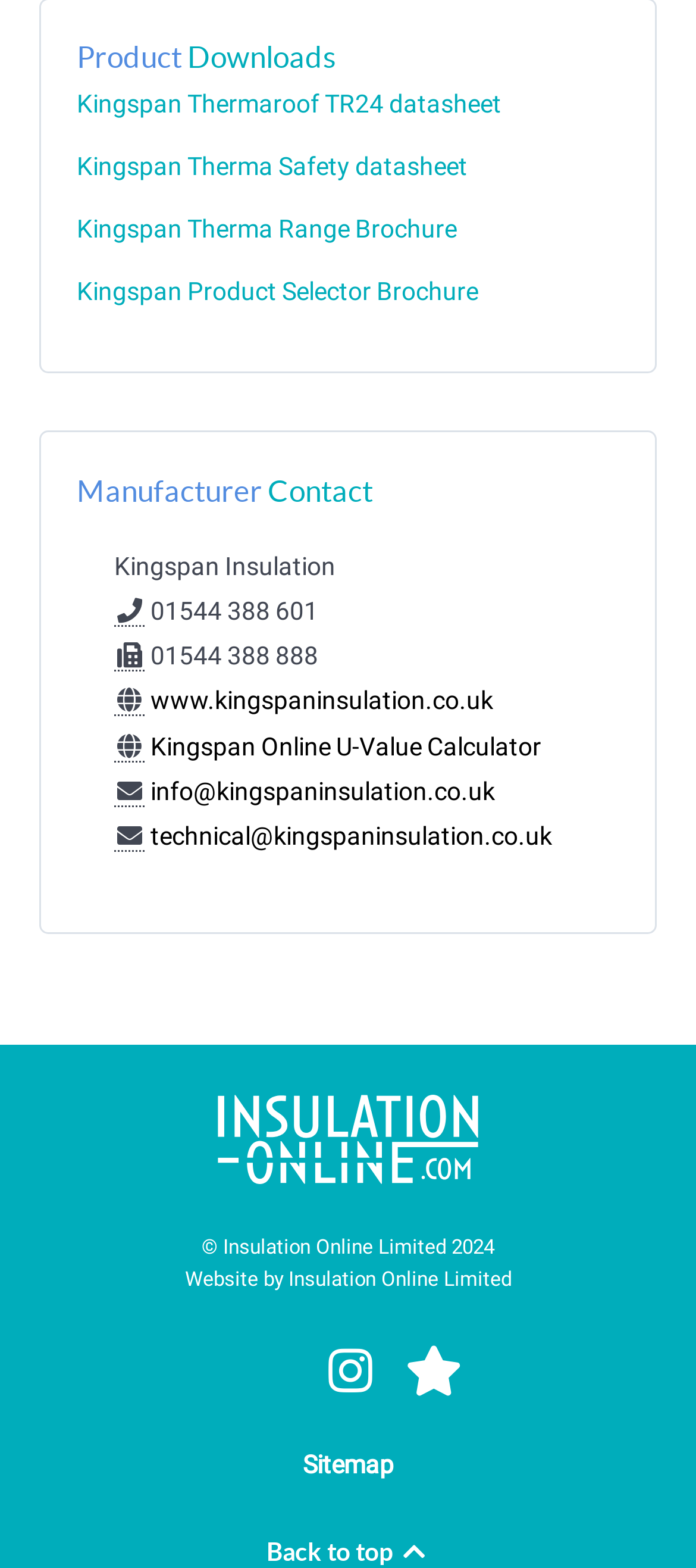Kindly respond to the following question with a single word or a brief phrase: 
What is the company name of the manufacturer?

Kingspan Insulation